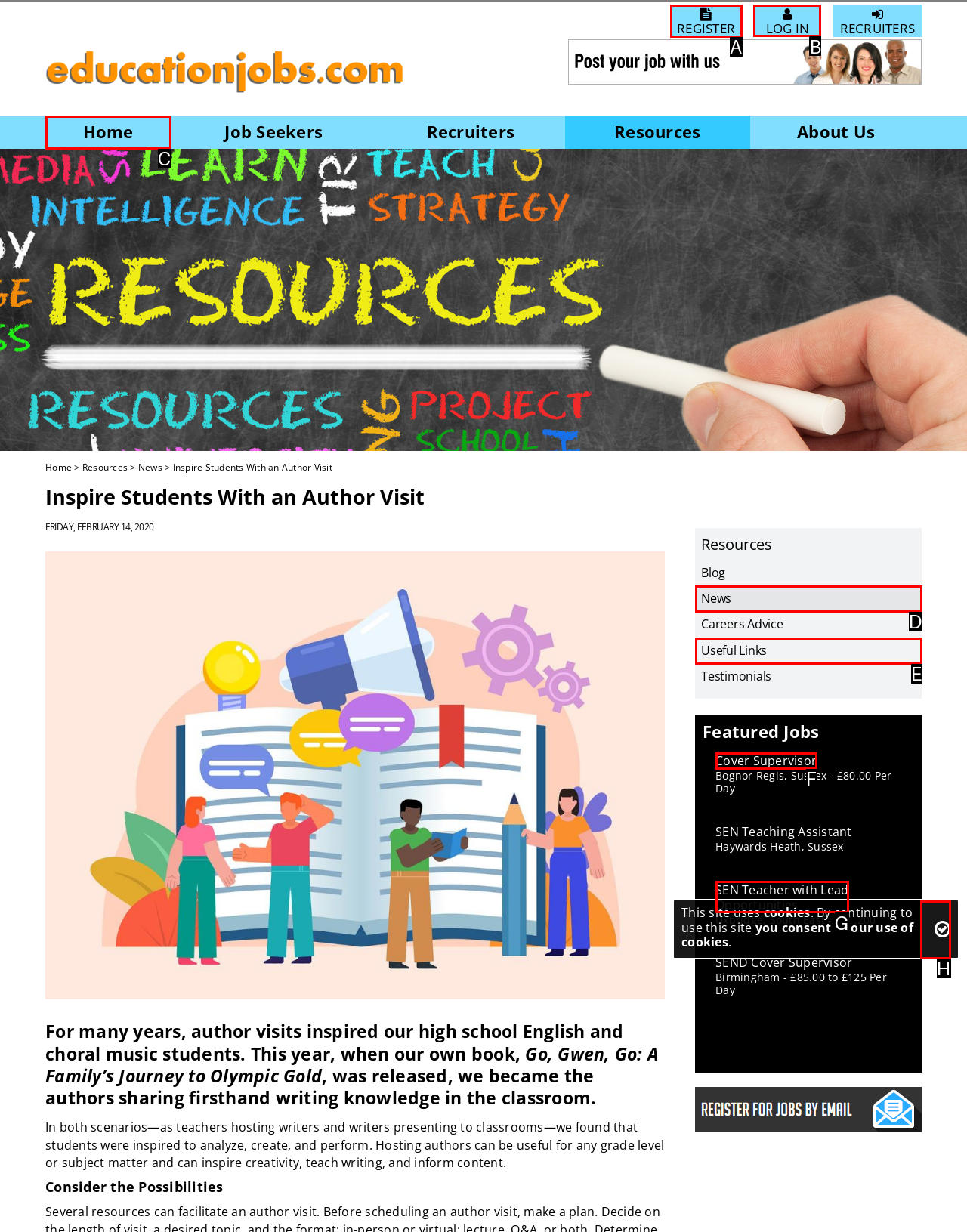Indicate which HTML element you need to click to complete the task: Click on 'LOG IN'. Provide the letter of the selected option directly.

B